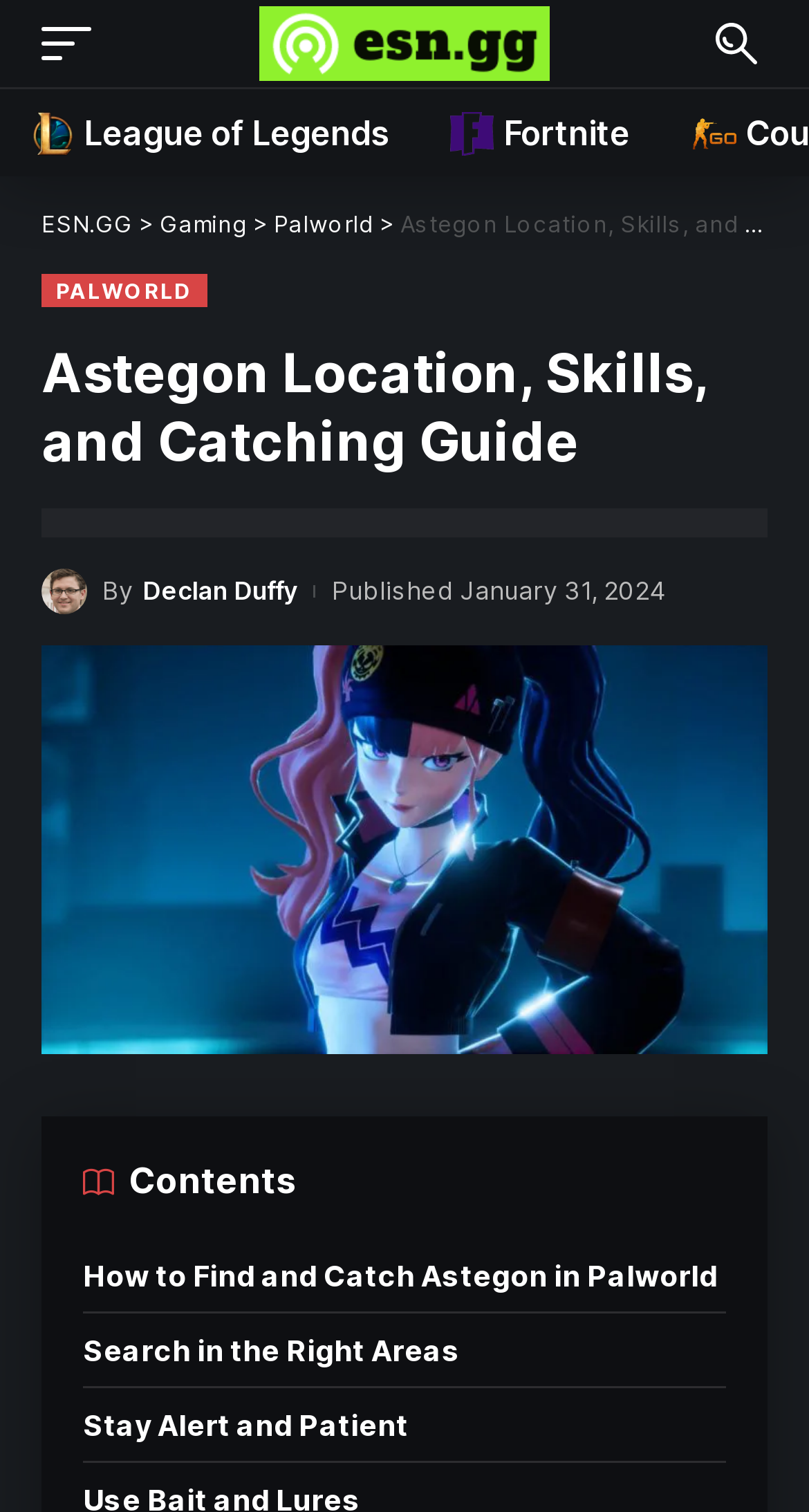Determine the bounding box coordinates for the area that should be clicked to carry out the following instruction: "Read the Palworld guide".

[0.103, 0.819, 0.897, 0.867]